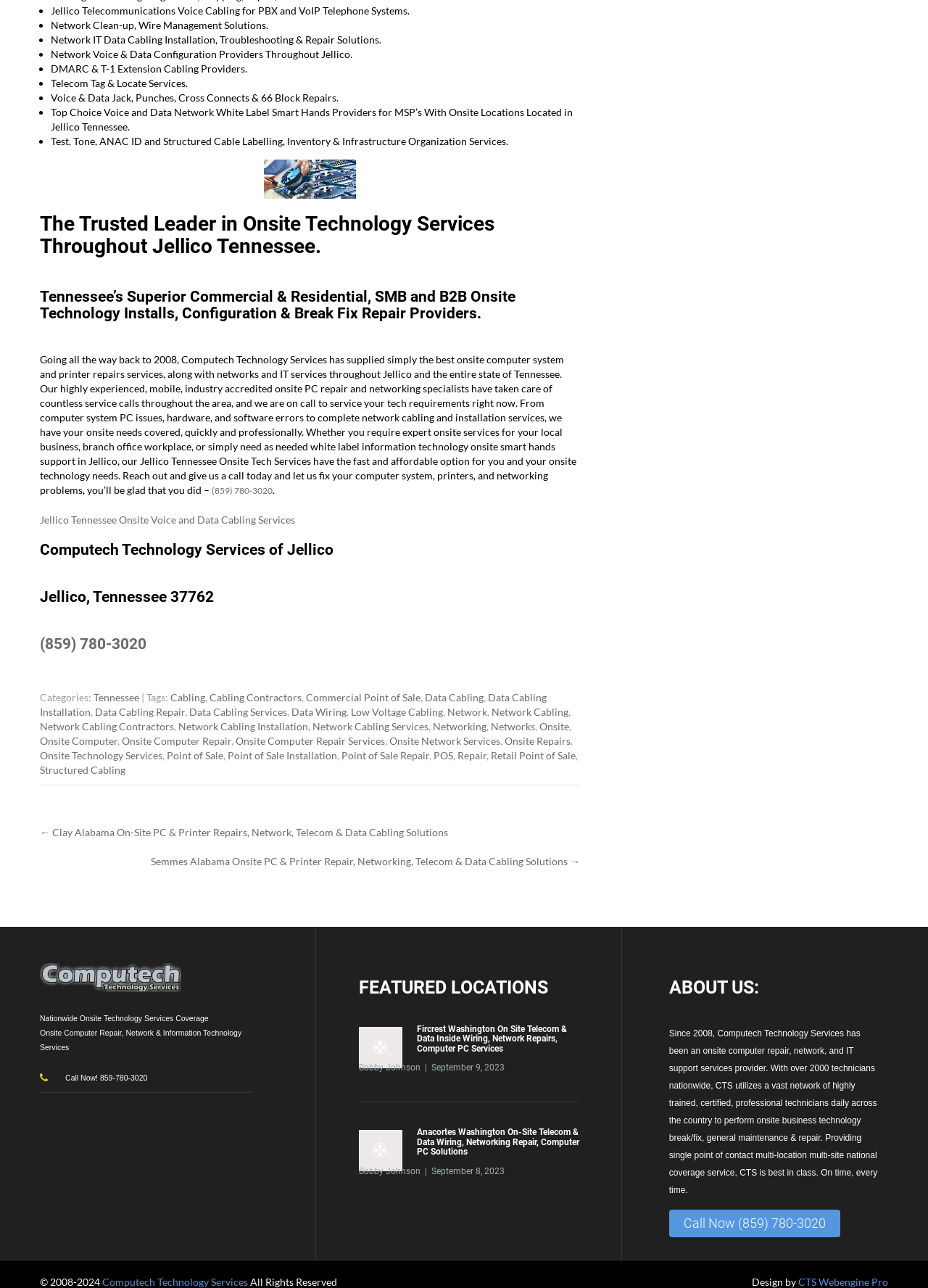Locate the bounding box coordinates for the element described below: "Commercial Point of Sale". The coordinates must be four float values between 0 and 1, formatted as [left, top, right, bottom].

[0.33, 0.537, 0.453, 0.546]